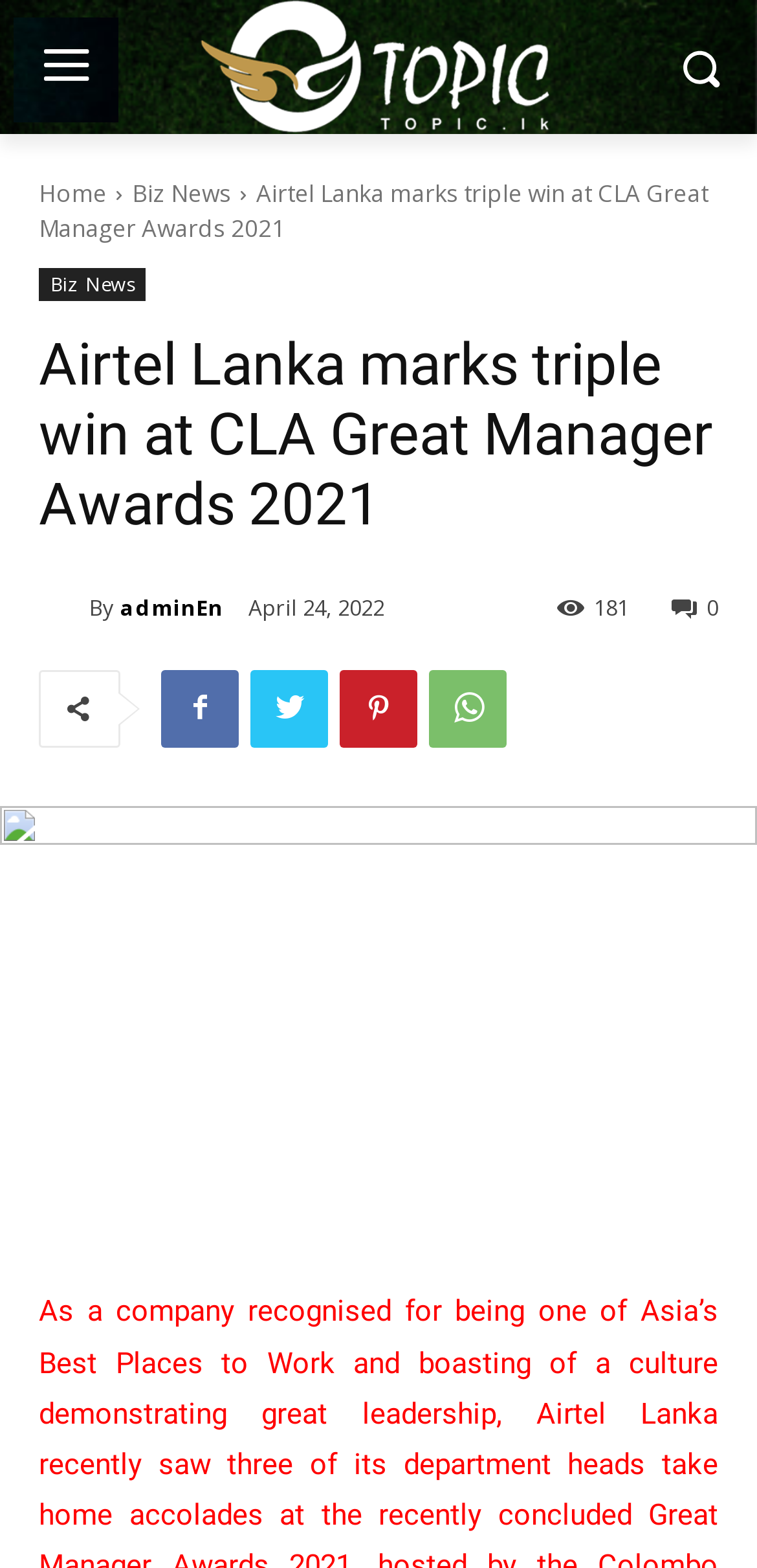Bounding box coordinates are specified in the format (top-left x, top-left y, bottom-right x, bottom-right y). All values are floating point numbers bounded between 0 and 1. Please provide the bounding box coordinate of the region this sentence describes: Vacancies

None